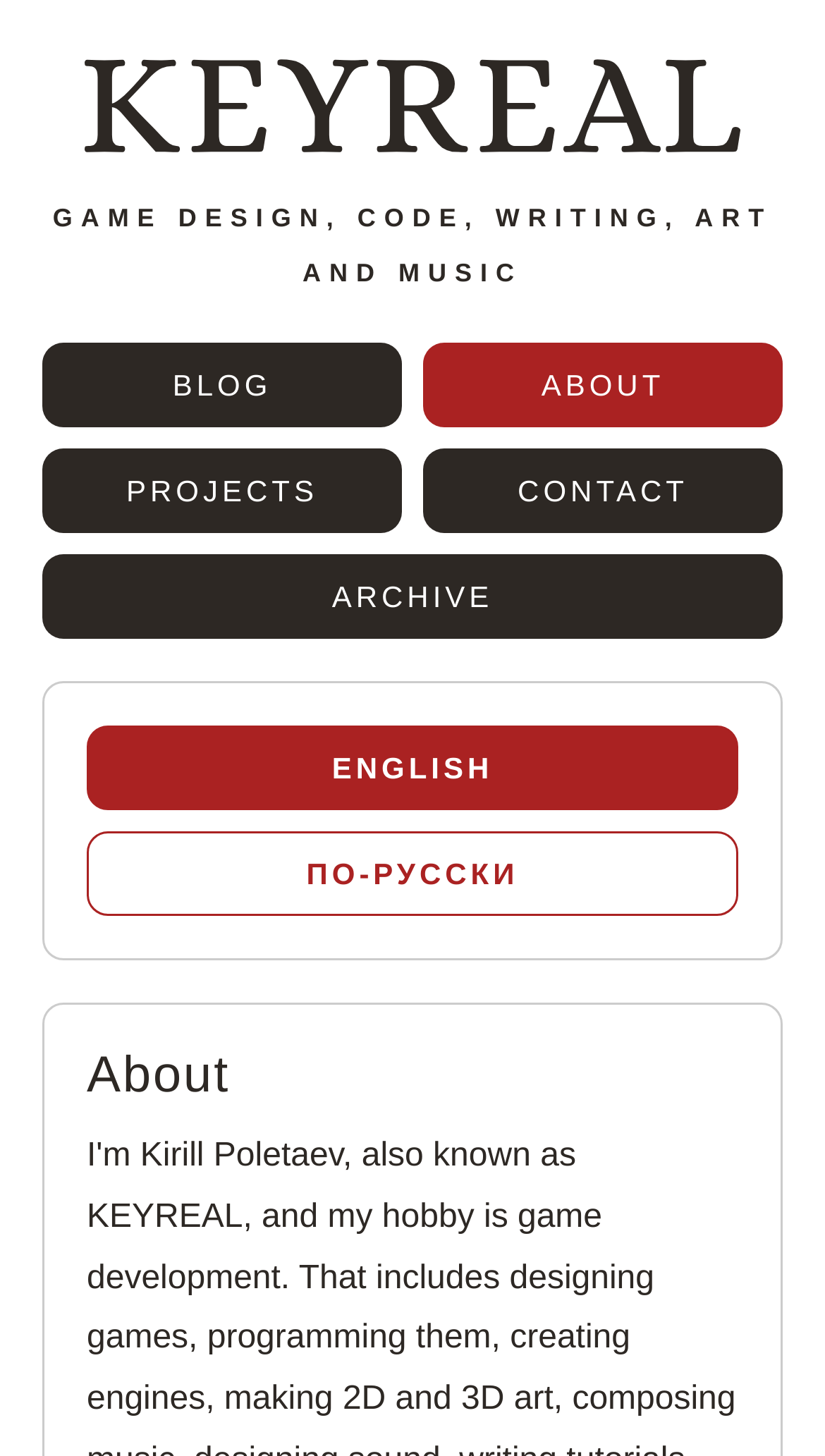Please determine the bounding box coordinates of the clickable area required to carry out the following instruction: "go to the BLOG page". The coordinates must be four float numbers between 0 and 1, represented as [left, top, right, bottom].

[0.051, 0.235, 0.487, 0.293]